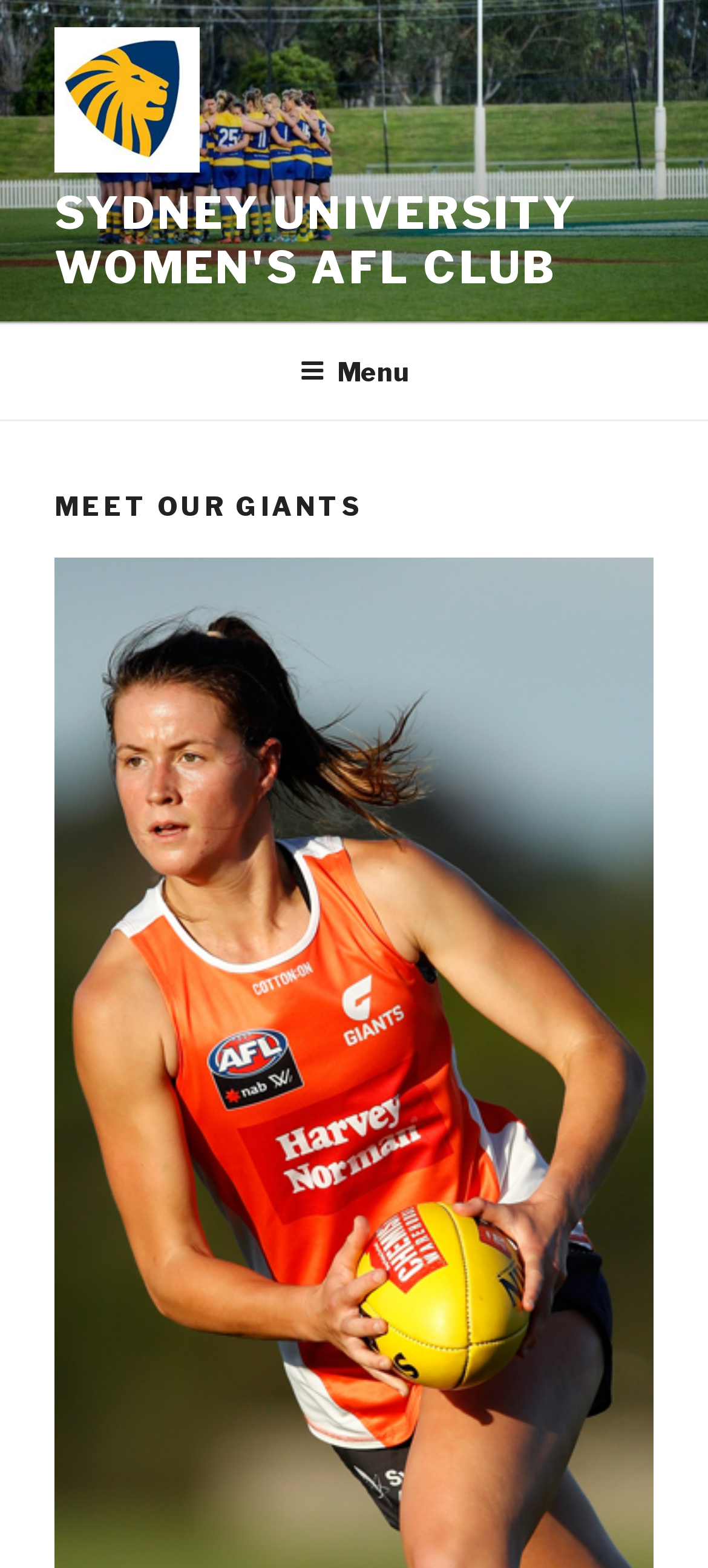Bounding box coordinates are specified in the format (top-left x, top-left y, bottom-right x, bottom-right y). All values are floating point numbers bounded between 0 and 1. Please provide the bounding box coordinate of the region this sentence describes: Menu

[0.386, 0.208, 0.614, 0.265]